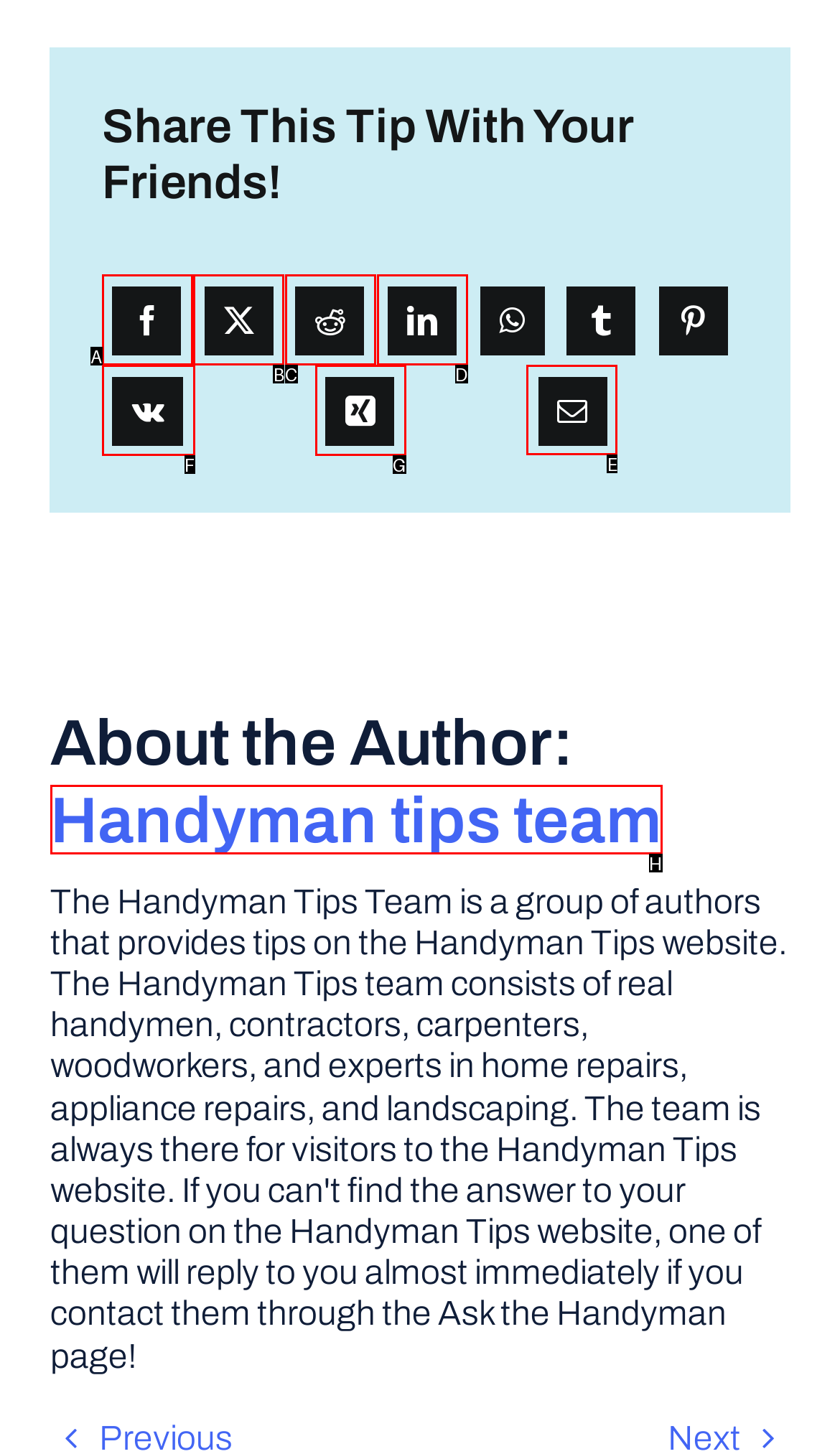Show which HTML element I need to click to perform this task: Share this tip via Email Answer with the letter of the correct choice.

E